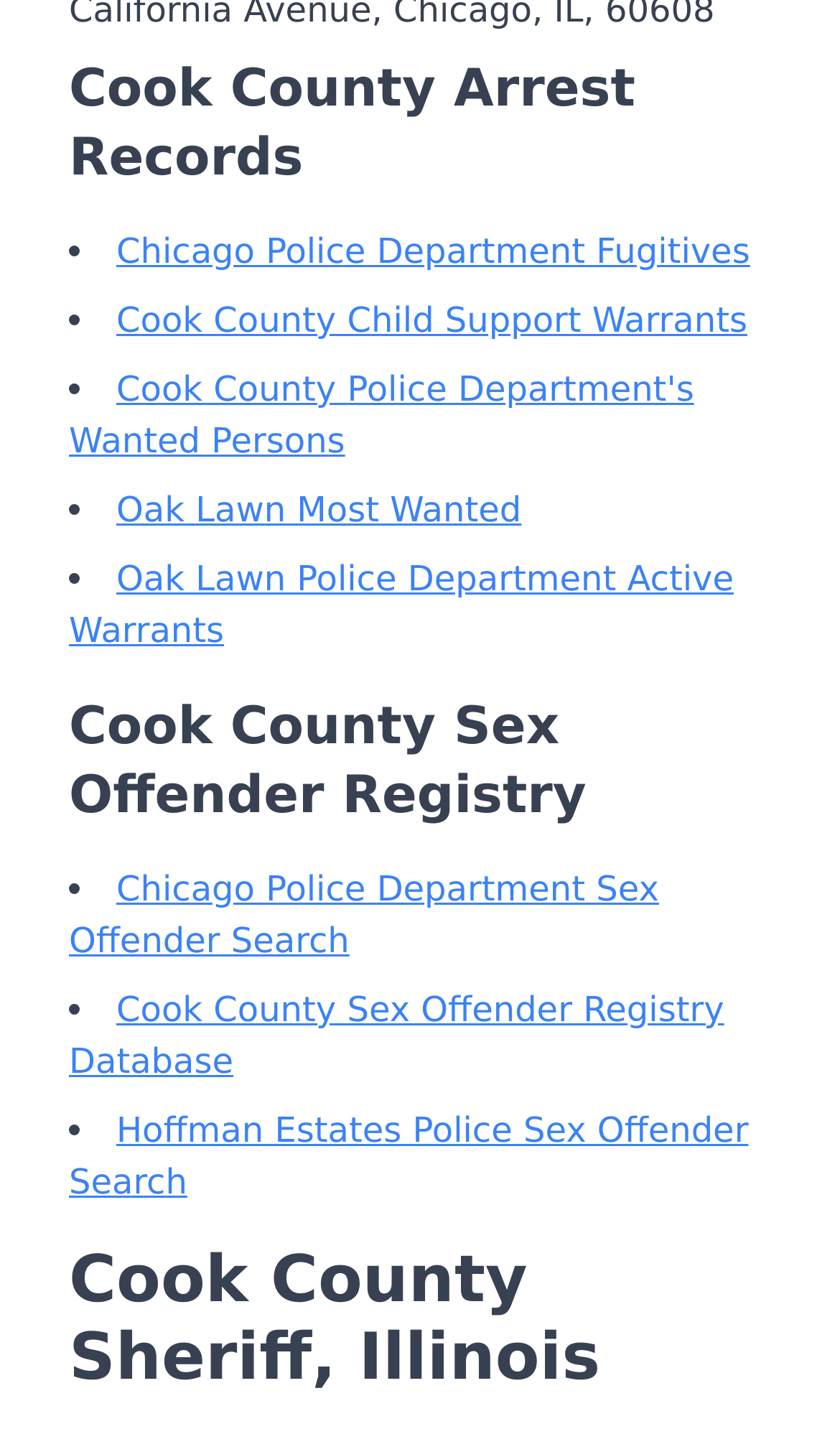Answer succinctly with a single word or phrase:
What type of records are listed on this webpage?

Arrest records